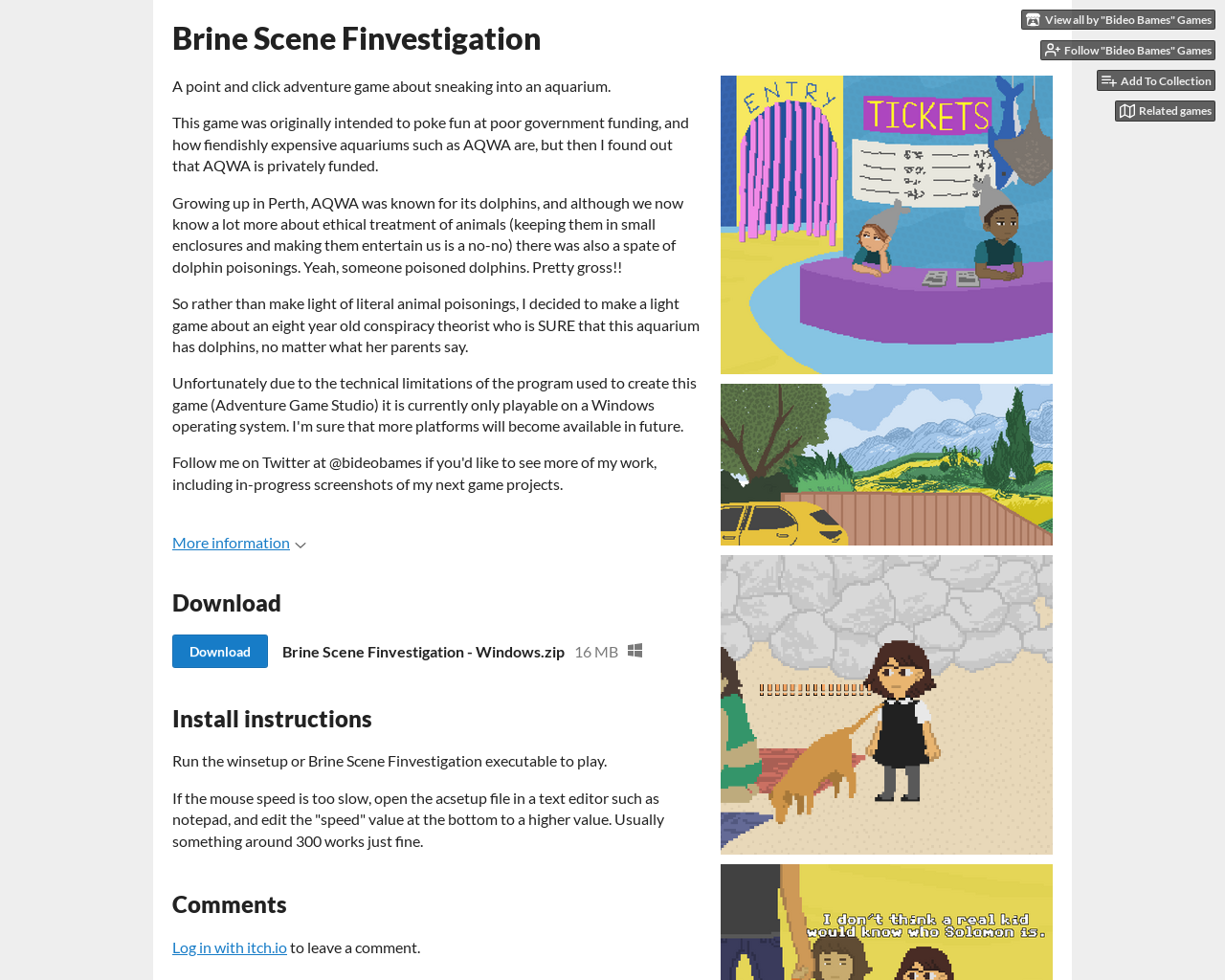Please answer the following question using a single word or phrase: 
What is the size of the game file?

16 MB